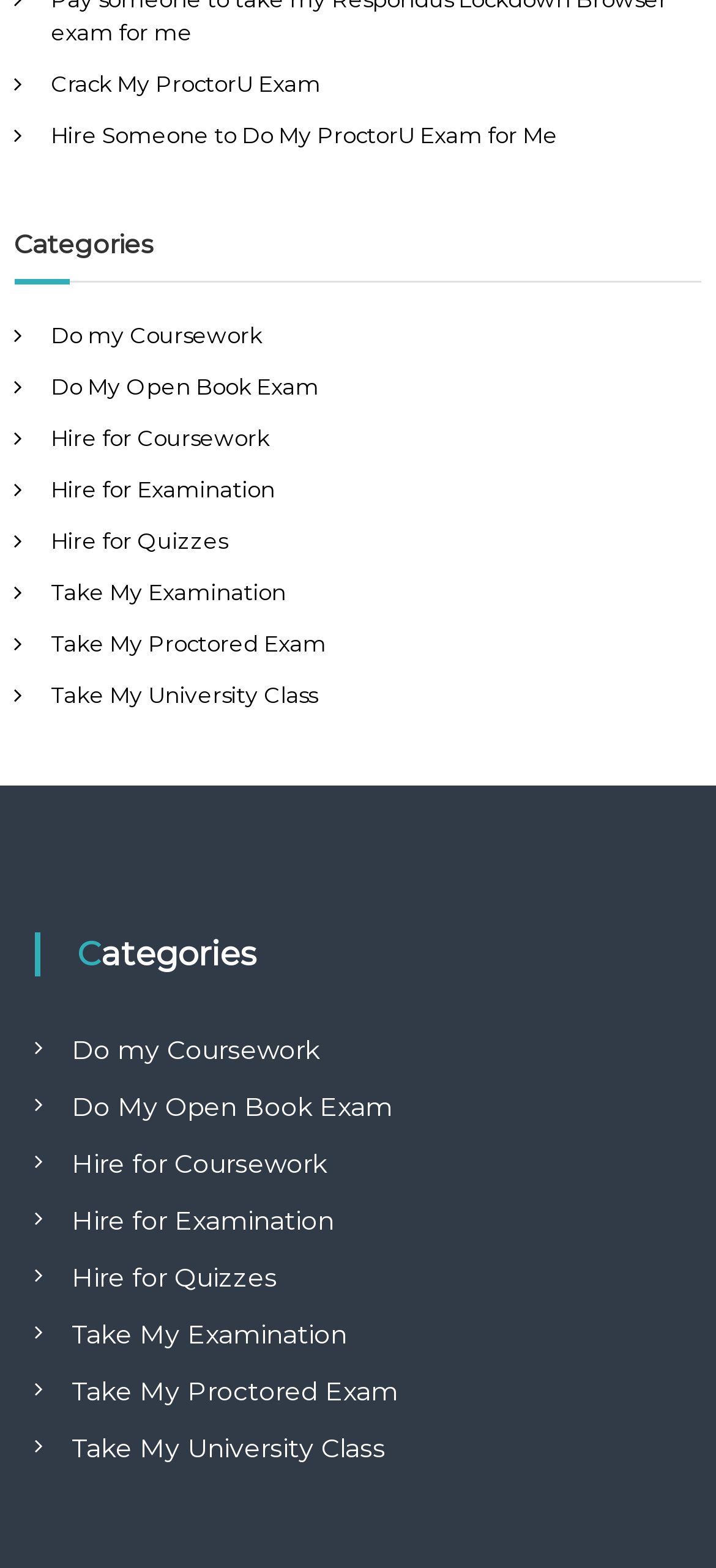How many types of exam services are offered?
Analyze the image and deliver a detailed answer to the question.

The webpage lists three types of exam services: 'Do My Open Book Exam', 'Take My Examination', and 'Take My Proctored Exam'. These services are listed as separate links, indicating that they are distinct types of exam services.